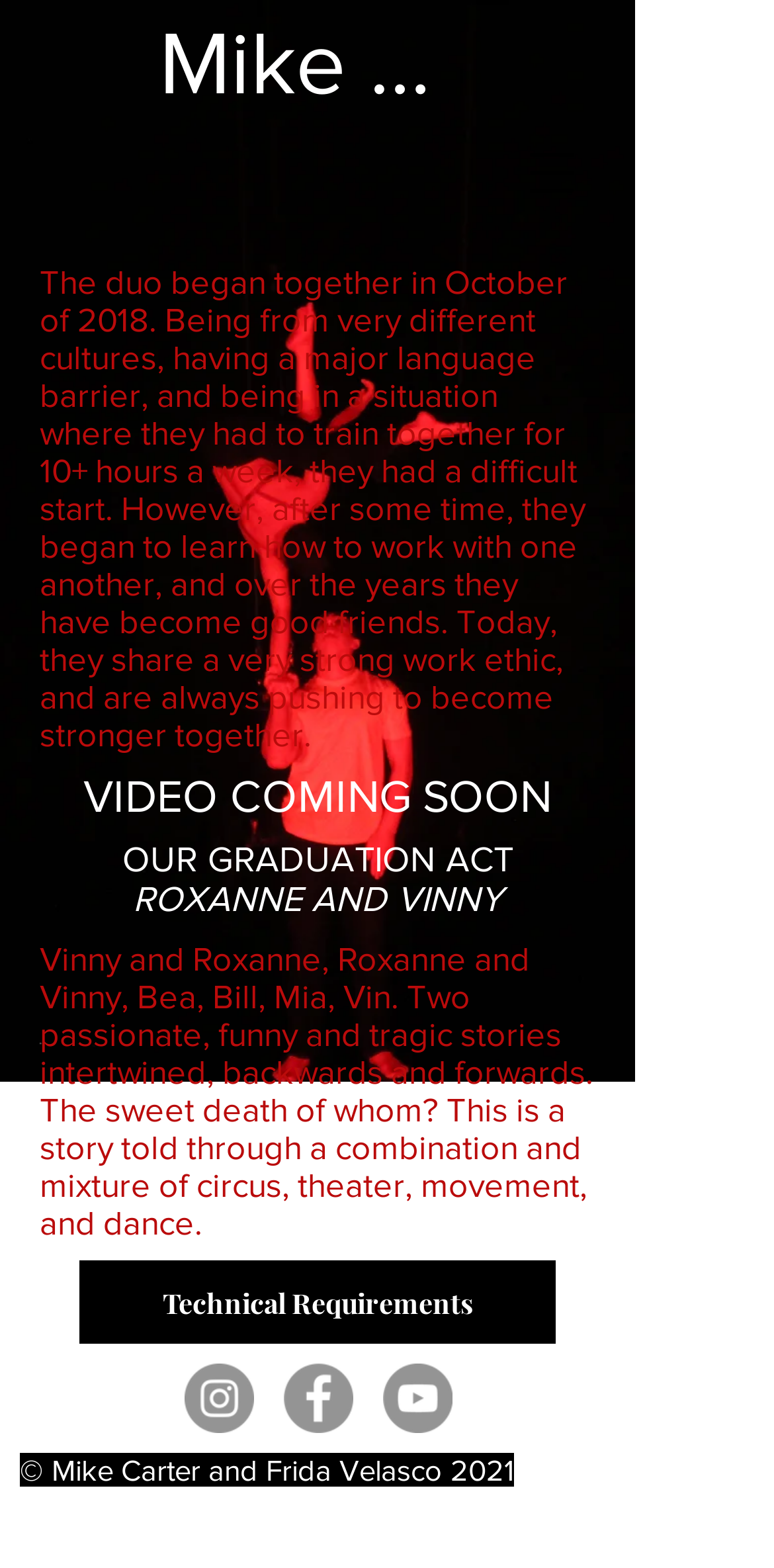Locate the UI element described by Technical Requirements in the provided webpage screenshot. Return the bounding box coordinates in the format (top-left x, top-left y, bottom-right x, bottom-right y), ensuring all values are between 0 and 1.

[0.103, 0.804, 0.718, 0.857]